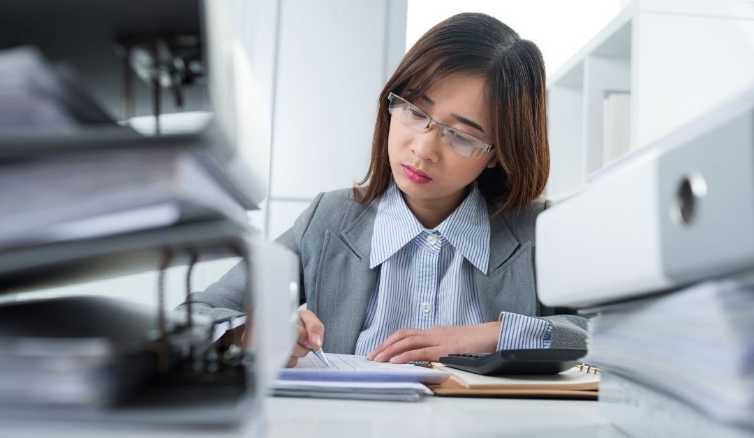Explain in detail what you see in the image.

In a focused office setting, a woman with glasses is diligently engaged in bookkeeping tasks. She sits at a desk surrounded by stacks of organized files and paperwork, highlighting the importance of effective business management. Dressed in a professional suit with a blue striped shirt, she is seen writing notes, showcasing her attention to detail and commitment to accuracy in her work. A calculator and various documents are visible on the desk, emphasizing the analytical nature of bookkeeping. This image underscores the critical role of skilled bookkeeping in helping business owners maintain their financial health, as highlighted in the article "Can I Do My Own Business Bookkeeping?" from Harvest CPA.